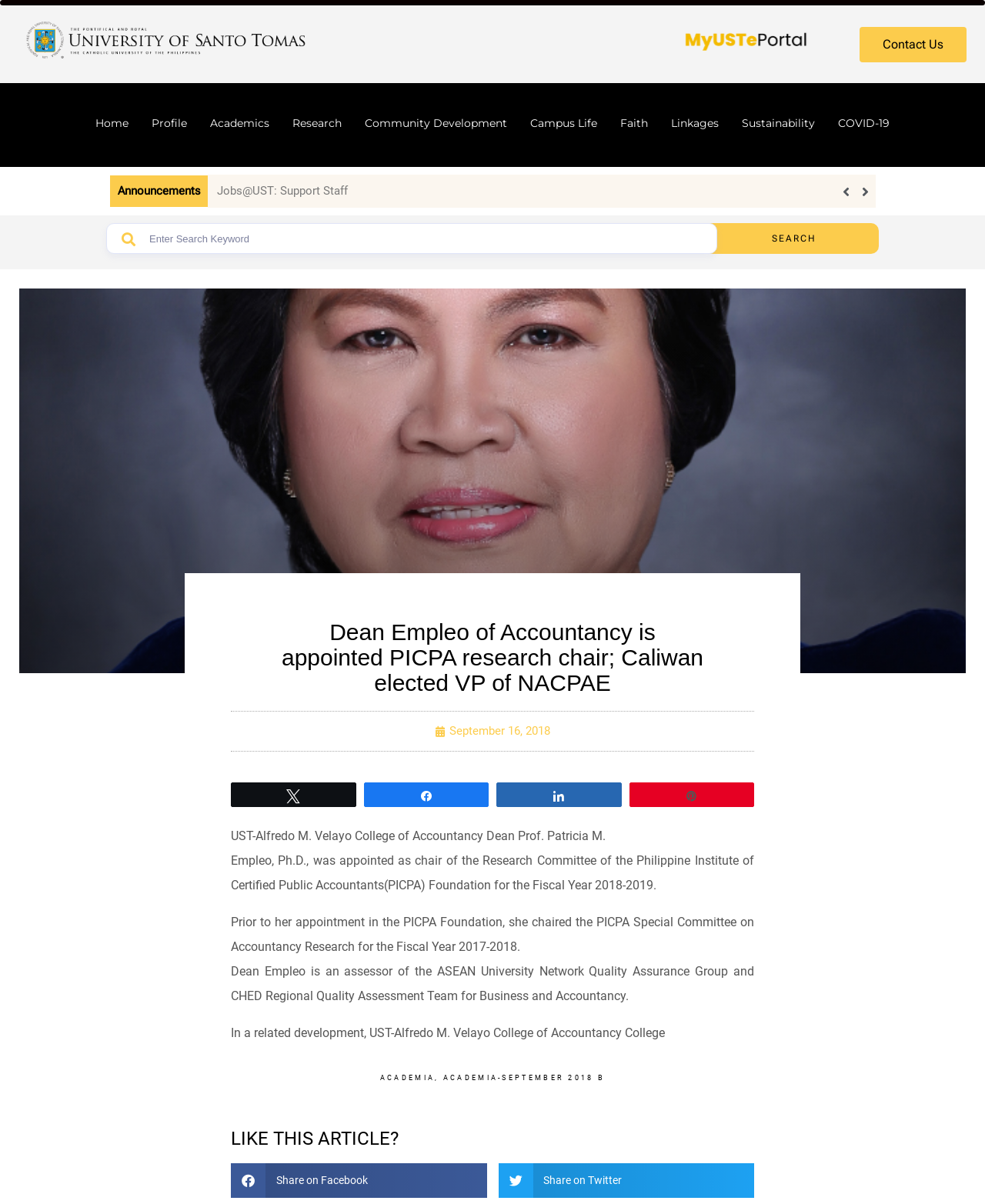What is the title of the article?
Please answer the question with a detailed response using the information from the screenshot.

I found the answer by looking at the heading element in the webpage, which has the text 'Dean Empleo of Accountancy is appointed PICPA research chair; Caliwan elected VP of NACPAE'.